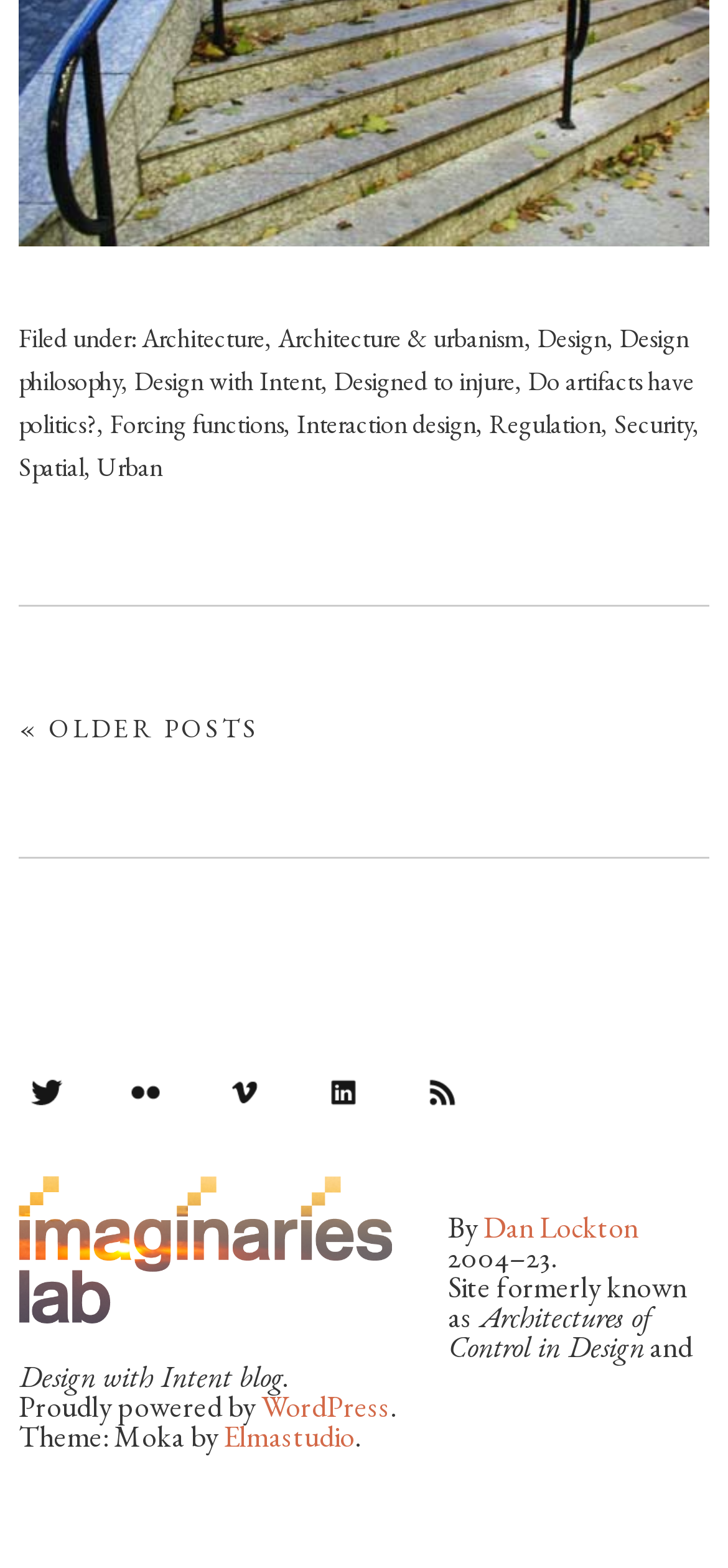Bounding box coordinates are given in the format (top-left x, top-left y, bottom-right x, bottom-right y). All values should be floating point numbers between 0 and 1. Provide the bounding box coordinate for the UI element described as: Design with Intent

[0.185, 0.237, 0.441, 0.254]